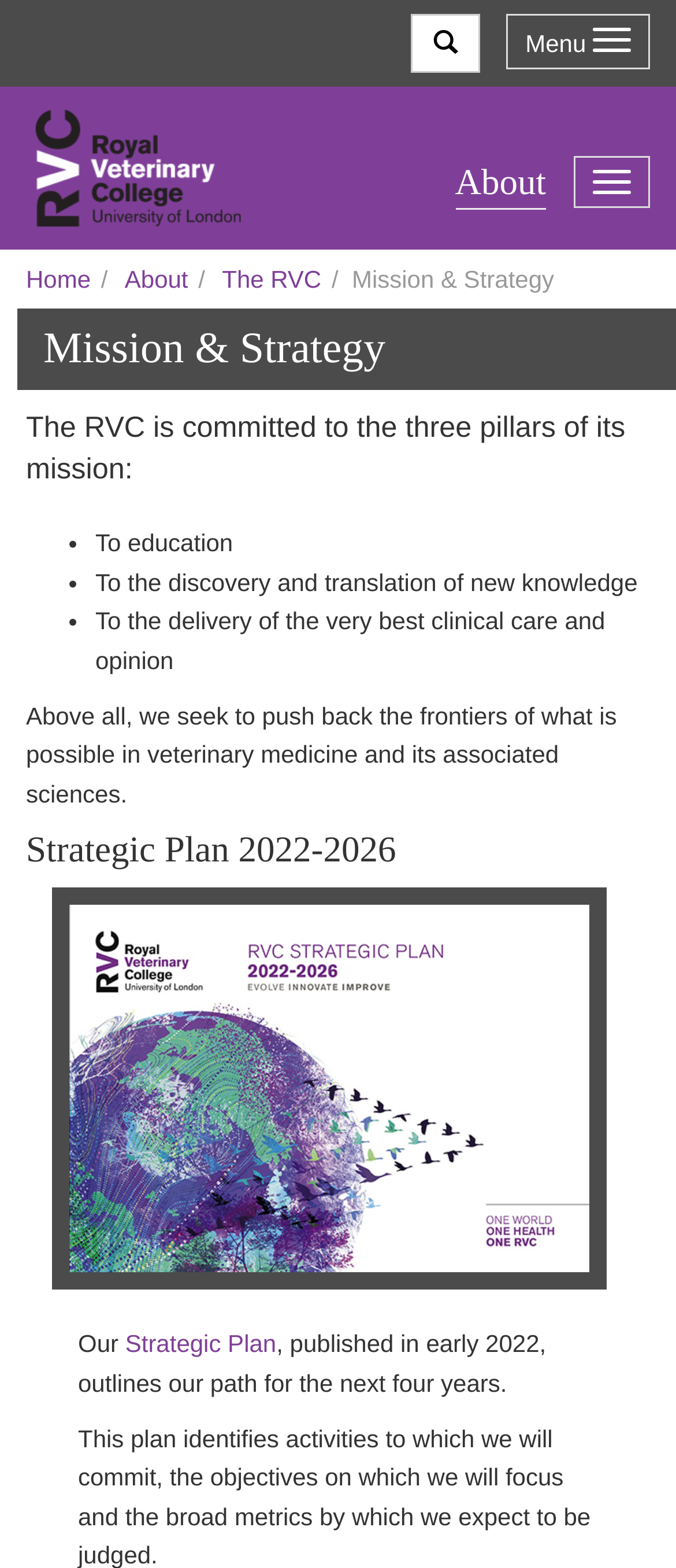Please determine the primary heading and provide its text.

Mission & Strategy